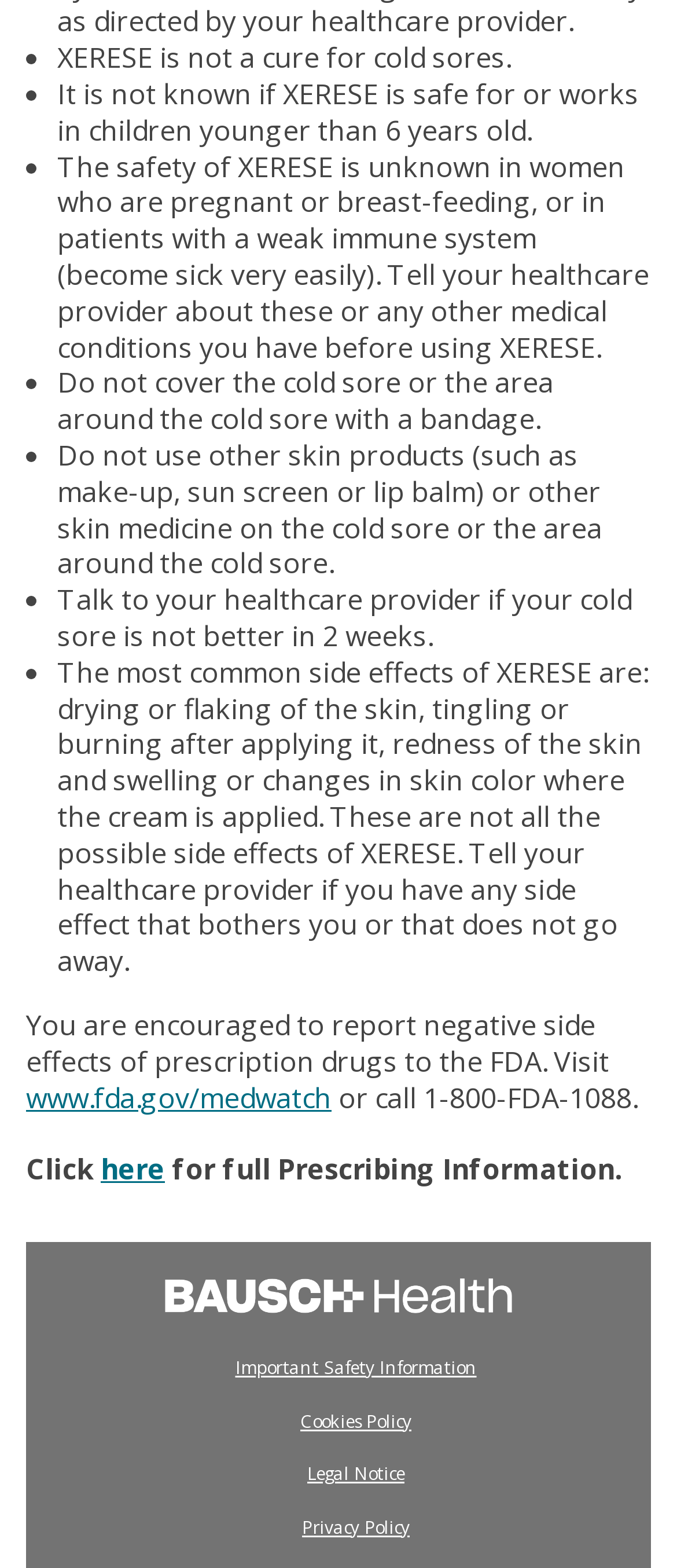Identify the bounding box coordinates of the region that needs to be clicked to carry out this instruction: "Visit Valuations". Provide these coordinates as four float numbers ranging from 0 to 1, i.e., [left, top, right, bottom].

None